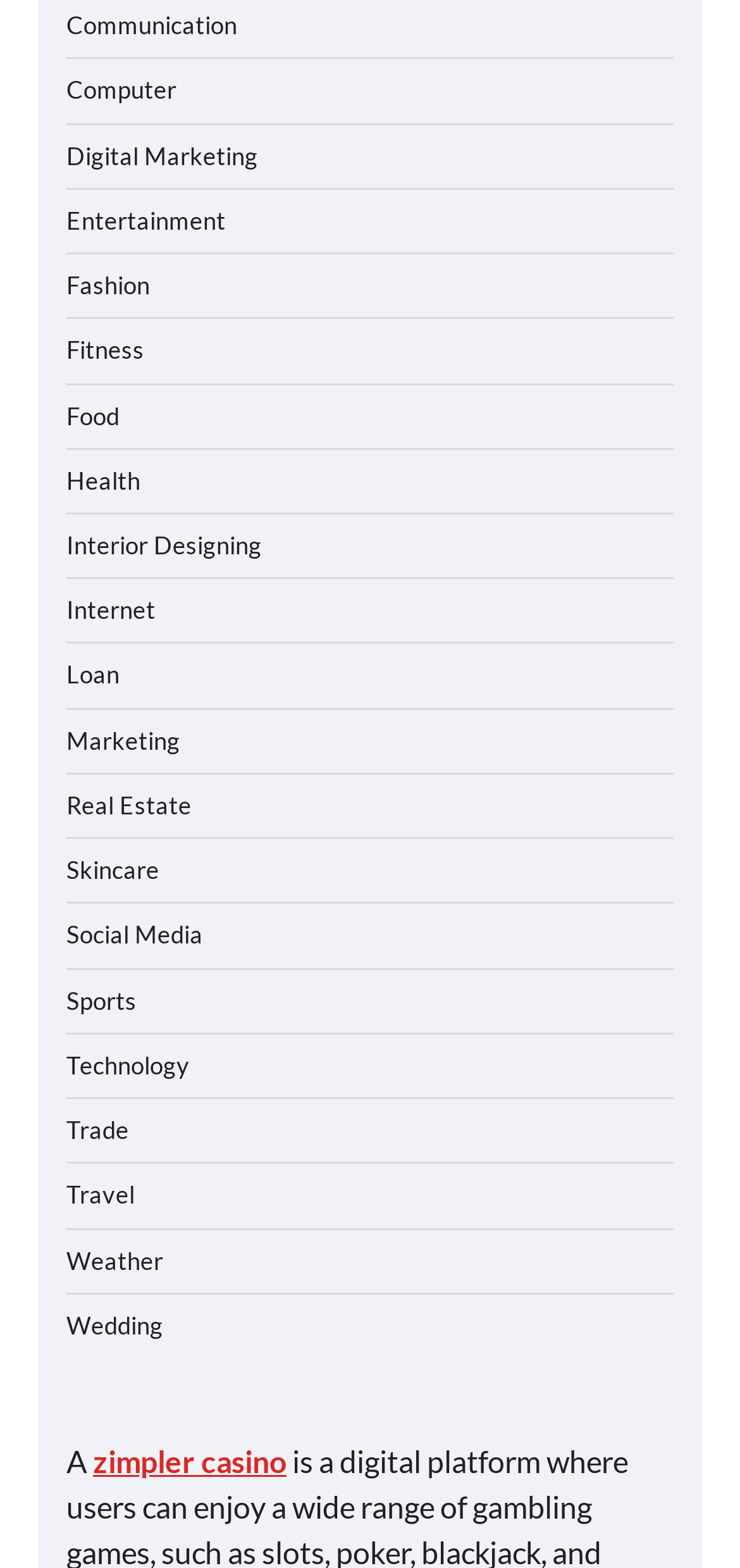Is there a category related to beauty?
Please provide a single word or phrase as your answer based on the screenshot.

Yes